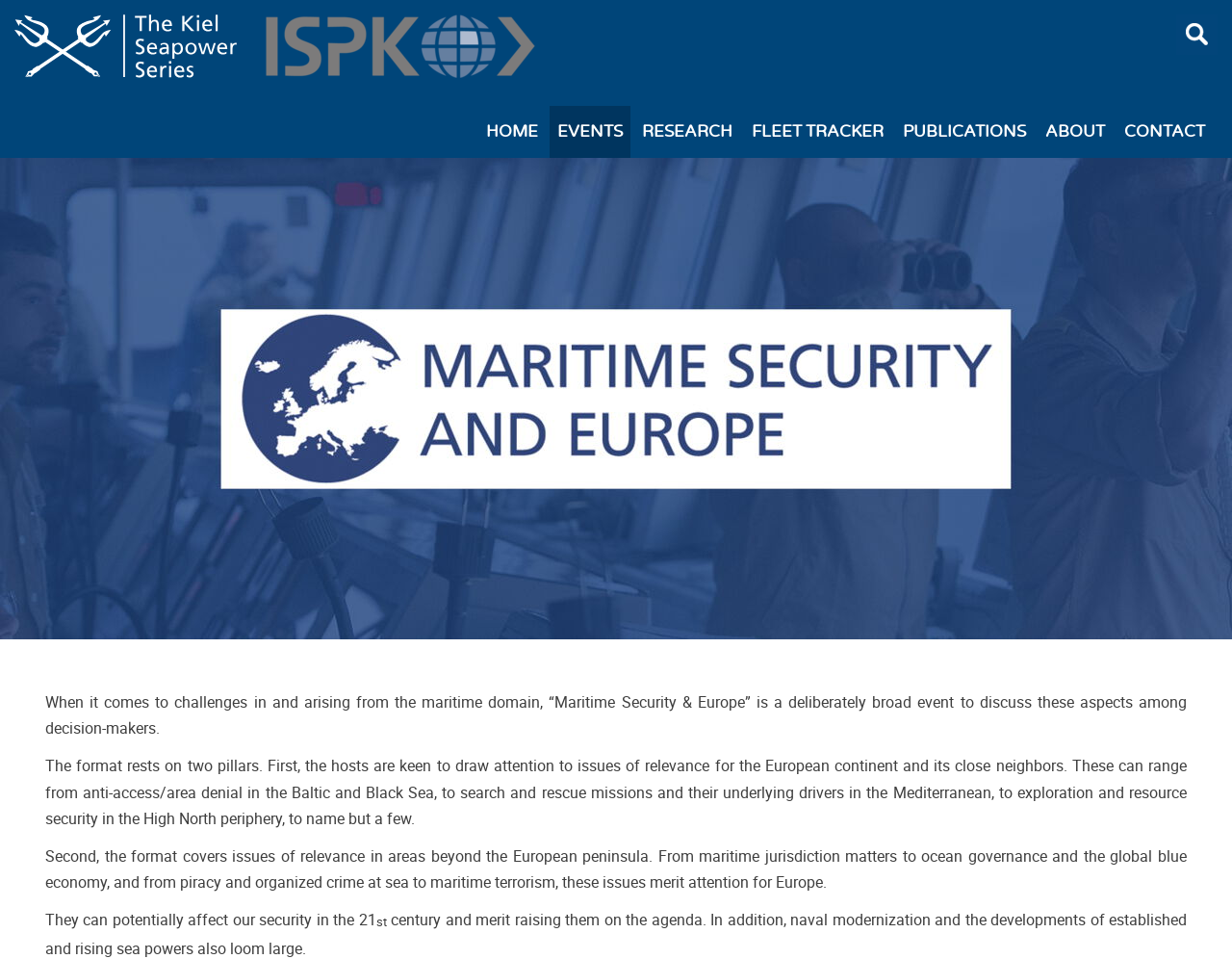Give a one-word or one-phrase response to the question:
What is the focus of the 'Maritime Security & Europe' event?

Challenges in the maritime domain